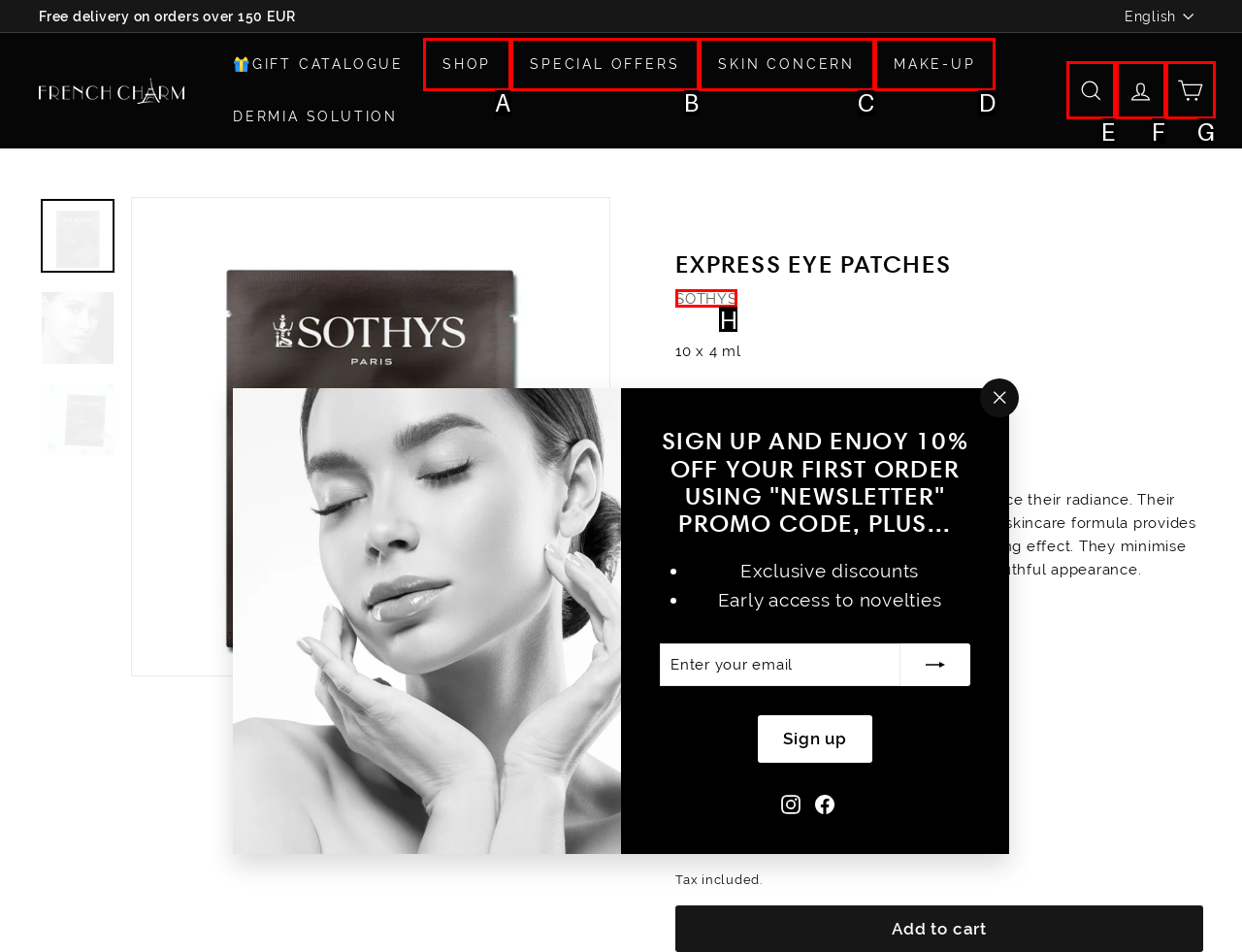Tell me the letter of the correct UI element to click for this instruction: Search for something. Answer with the letter only.

E